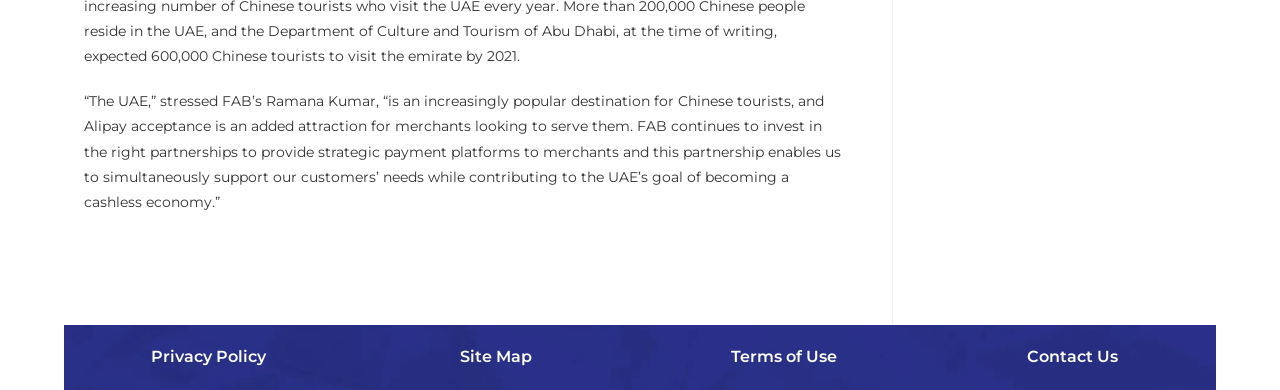Bounding box coordinates are specified in the format (top-left x, top-left y, bottom-right x, bottom-right y). All values are floating point numbers bounded between 0 and 1. Please provide the bounding box coordinate of the region this sentence describes: Site Map

[0.359, 0.89, 0.416, 0.939]